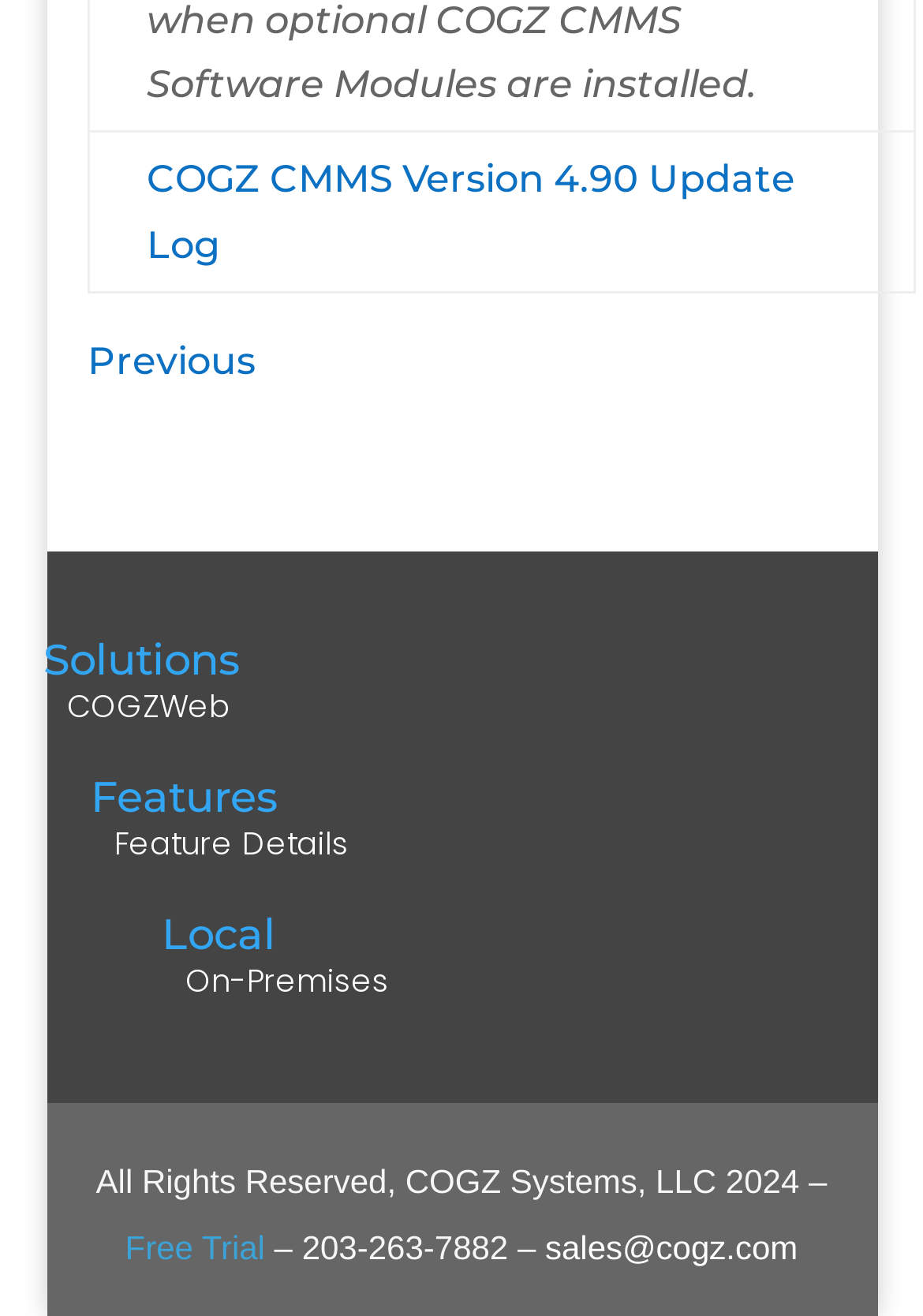Determine the bounding box for the described UI element: "COGZWeb".

[0.073, 0.52, 0.249, 0.554]